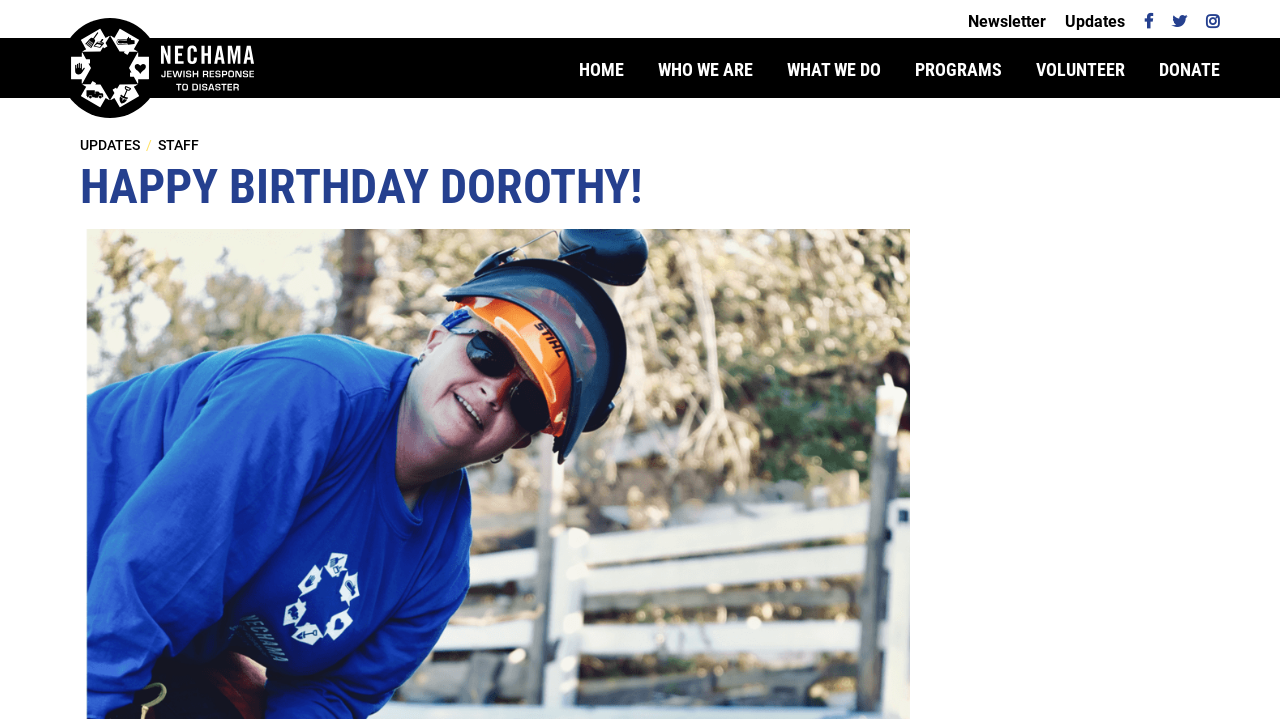Predict the bounding box of the UI element that fits this description: "October 2010".

None